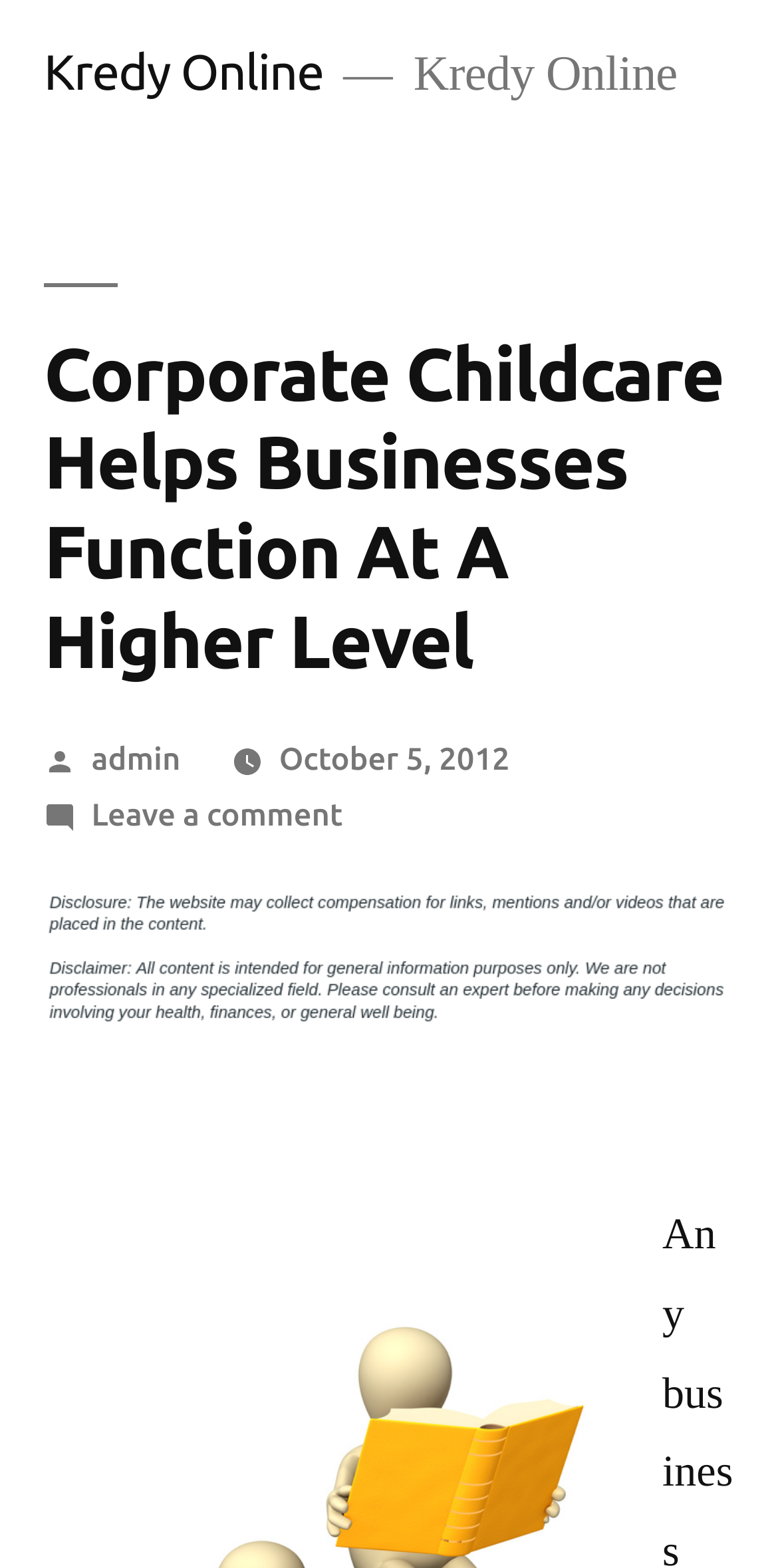Using the format (top-left x, top-left y, bottom-right x, bottom-right y), provide the bounding box coordinates for the described UI element. All values should be floating point numbers between 0 and 1: Kredy Online

[0.056, 0.028, 0.416, 0.064]